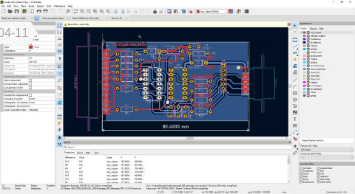What is the date of the design?
From the image, respond with a single word or phrase.

2024-04-11